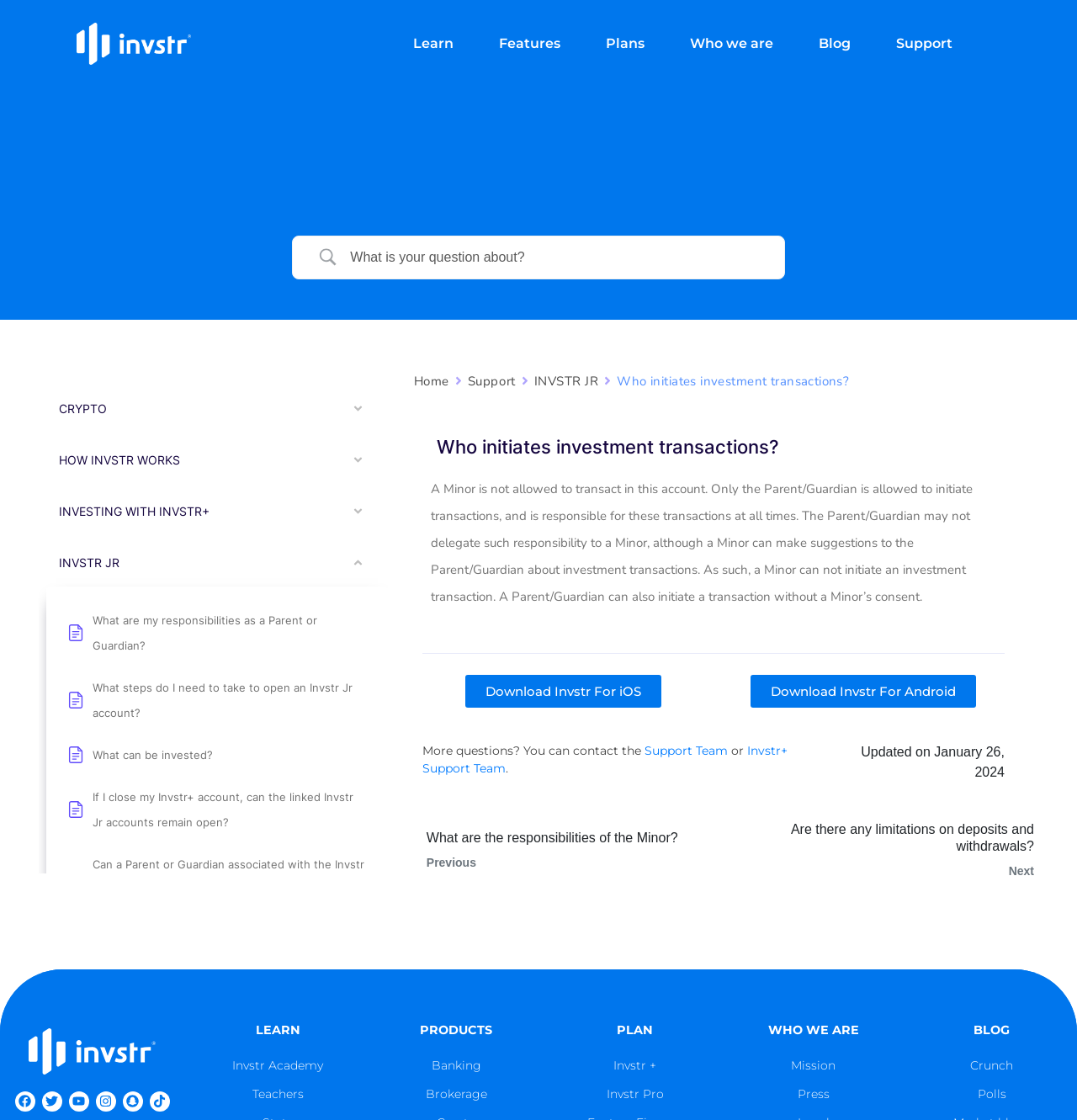Bounding box coordinates are specified in the format (top-left x, top-left y, bottom-right x, bottom-right y). All values are floating point numbers bounded between 0 and 1. Please provide the bounding box coordinate of the region this sentence describes: Learn

[0.368, 0.022, 0.436, 0.056]